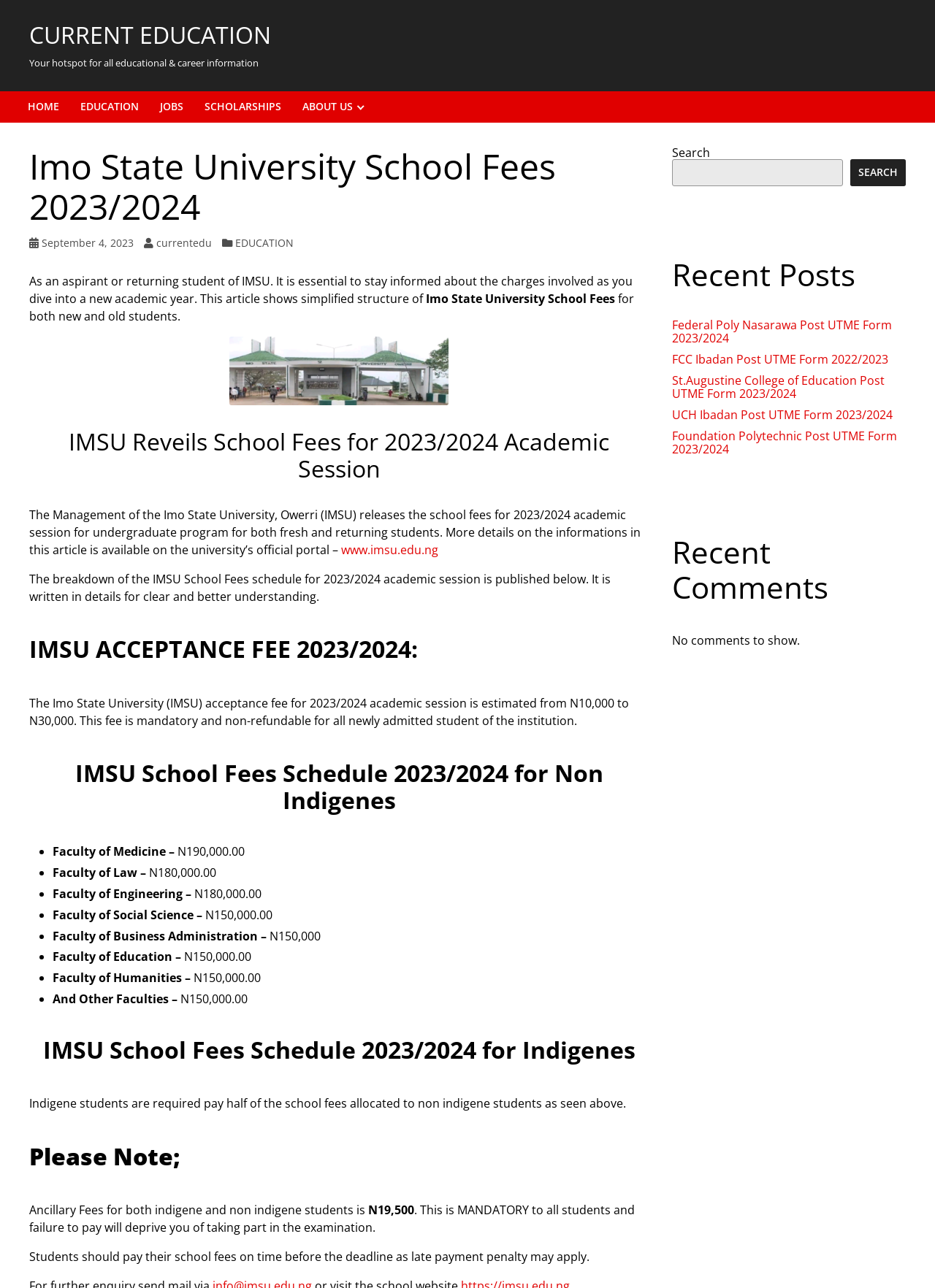Locate the coordinates of the bounding box for the clickable region that fulfills this instruction: "View the IMSU School Fees Schedule 2023/2024 for Non Indigenes".

[0.031, 0.59, 0.694, 0.632]